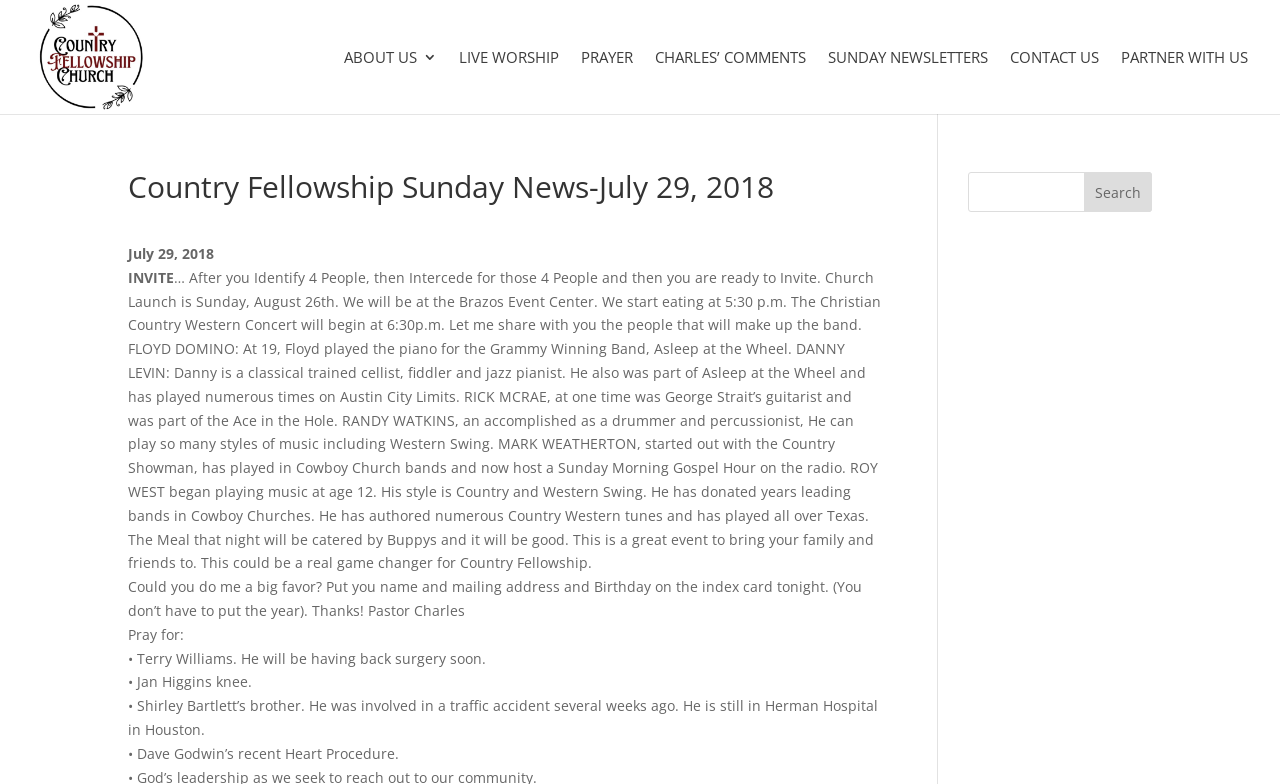Determine the bounding box coordinates of the element's region needed to click to follow the instruction: "Click the 'Search' button". Provide these coordinates as four float numbers between 0 and 1, formatted as [left, top, right, bottom].

[0.847, 0.219, 0.9, 0.27]